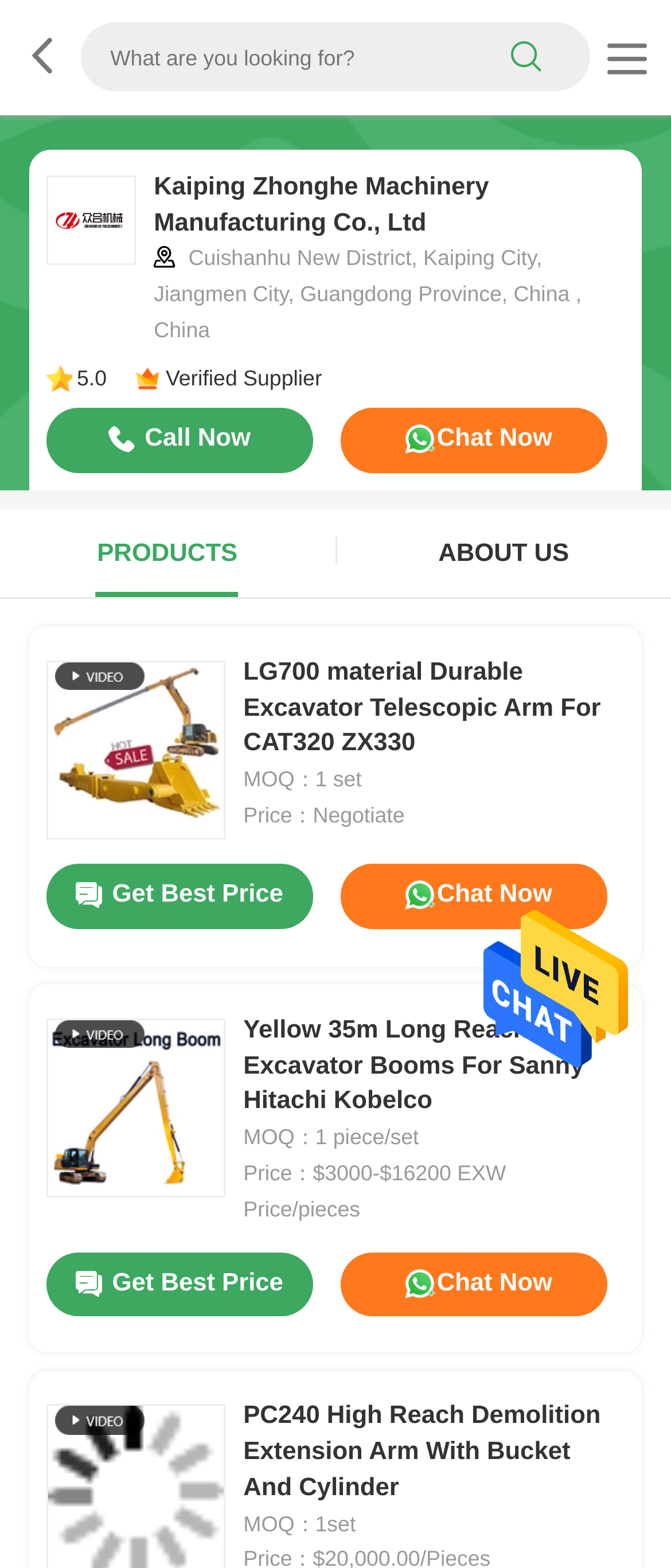Extract the main heading from the webpage content.

Kaiping Zhonghe Machinery Manufacturing Co., Ltd